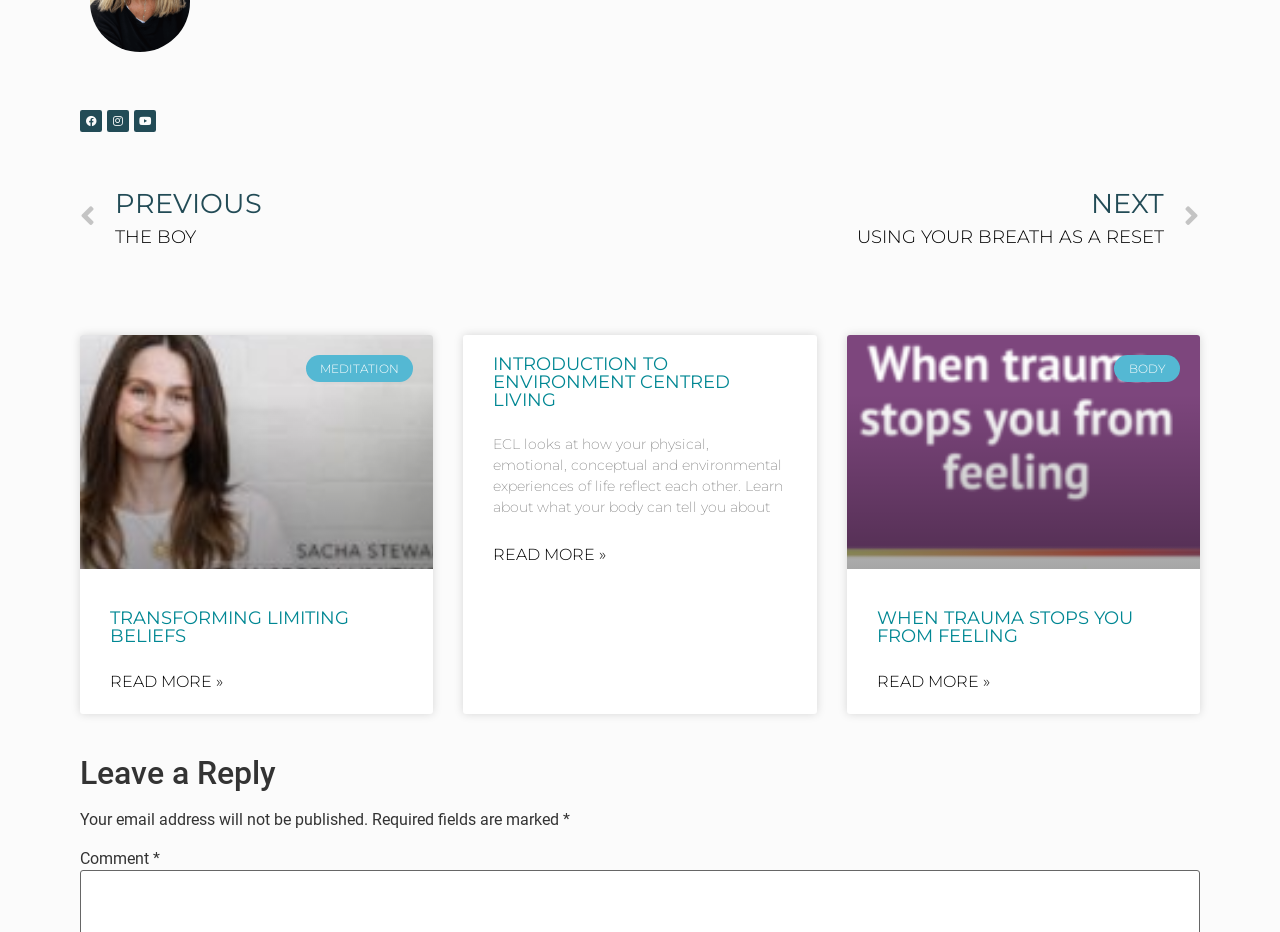Please locate the bounding box coordinates for the element that should be clicked to achieve the following instruction: "Read more about Transforming Limiting Beliefs". Ensure the coordinates are given as four float numbers between 0 and 1, i.e., [left, top, right, bottom].

[0.086, 0.718, 0.174, 0.744]